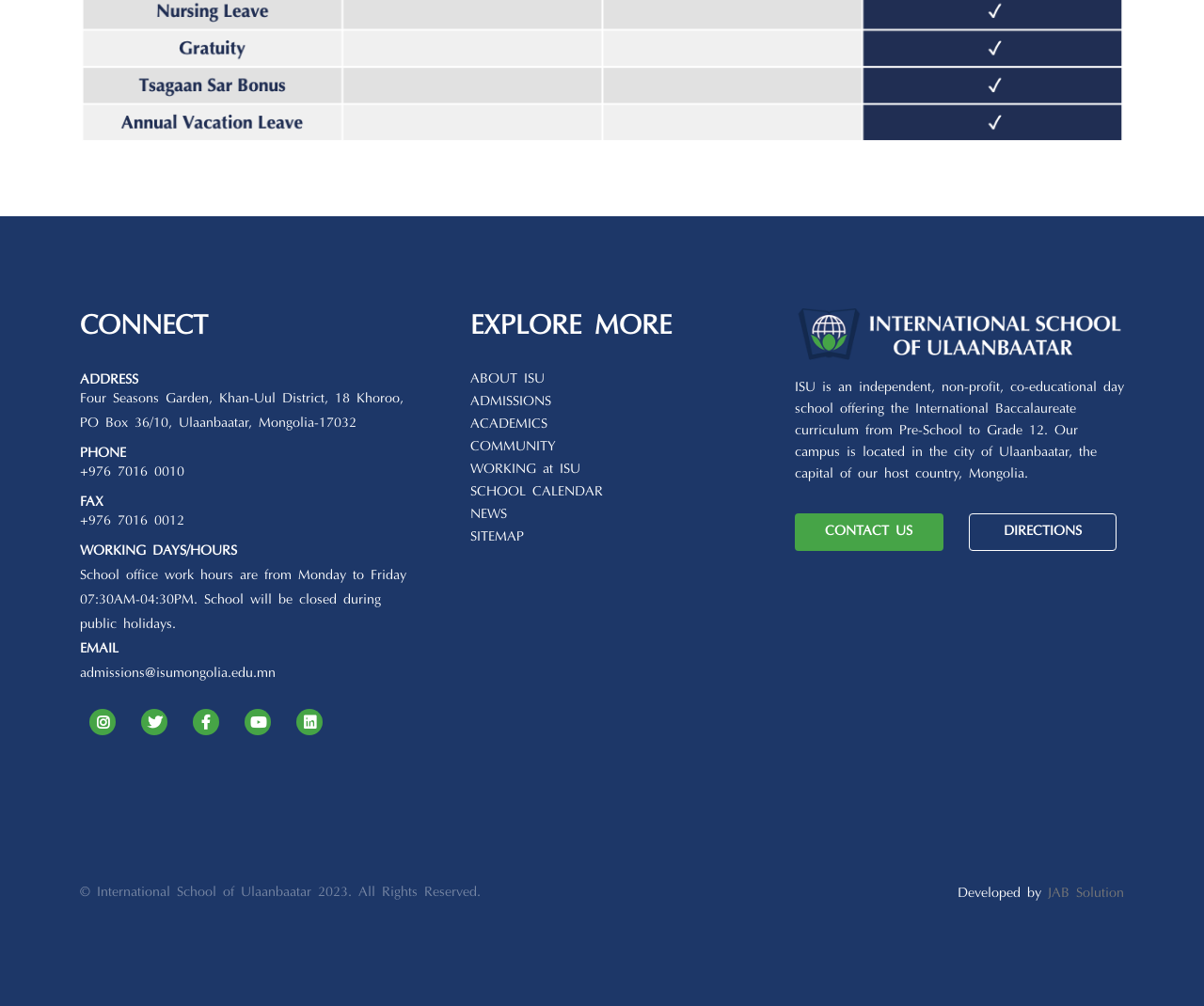What is the email address for admissions?
Please give a well-detailed answer to the question.

I found the email address by looking at the 'EMAIL' section, which is located below the 'WORKING DAYS/HOURS' section. The email address is a link with the text 'admissions@isumongolia.edu.mn'.